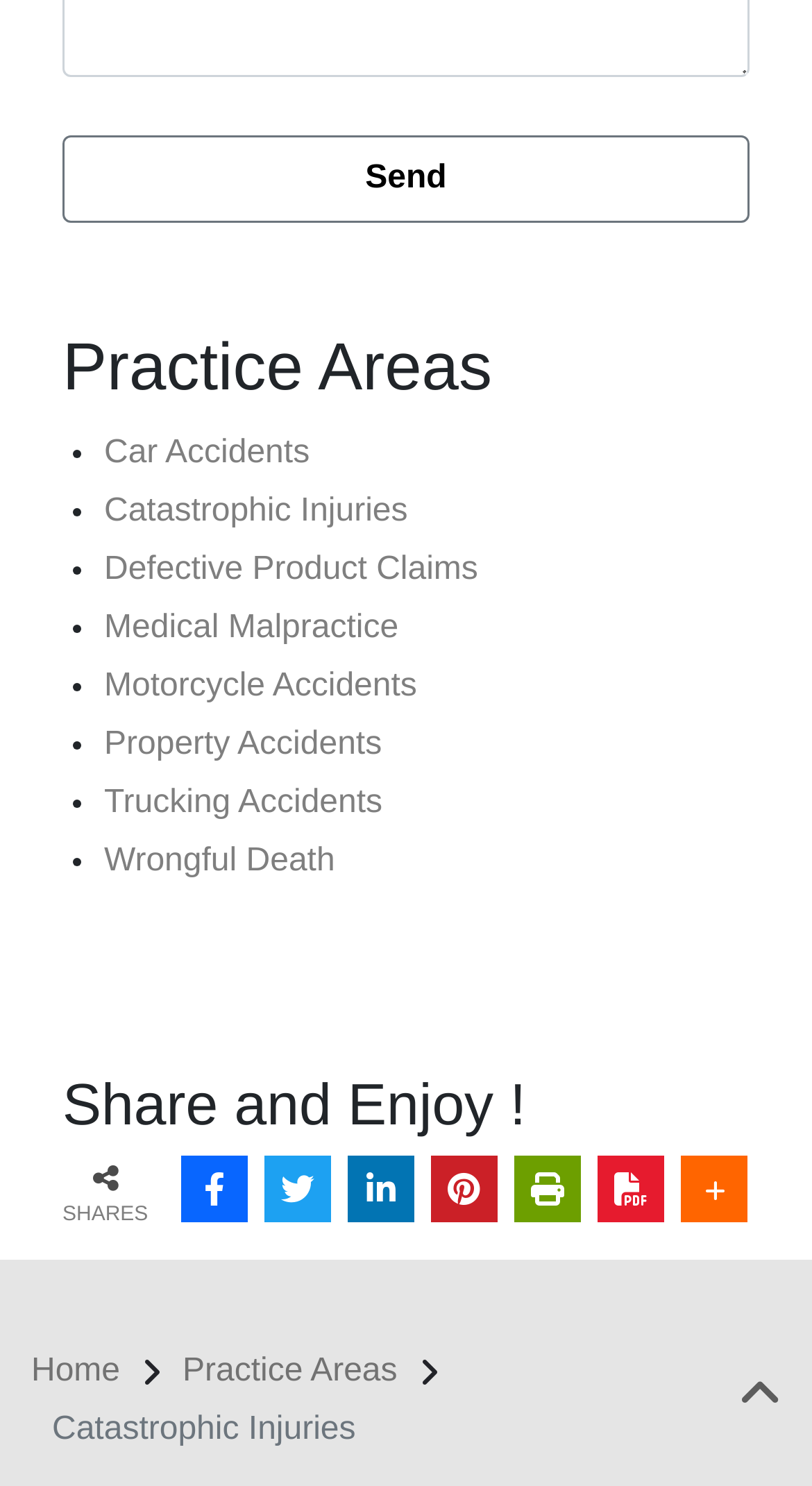Locate the bounding box coordinates of the item that should be clicked to fulfill the instruction: "Explore 'Catastrophic Injuries' practice area".

[0.128, 0.332, 0.502, 0.356]